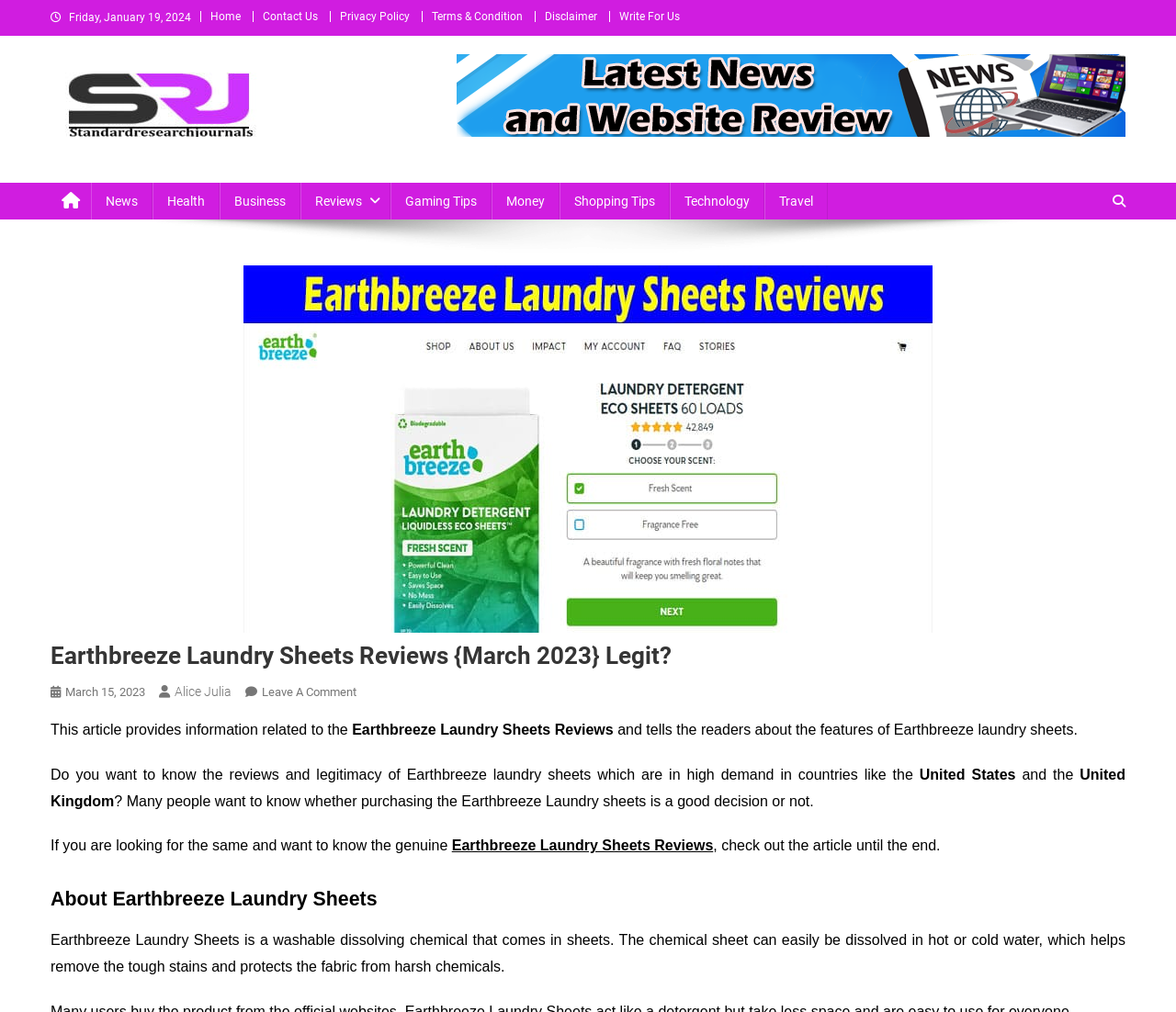Give a one-word or one-phrase response to the question:
What is the date of the article?

Friday, January 19, 2024